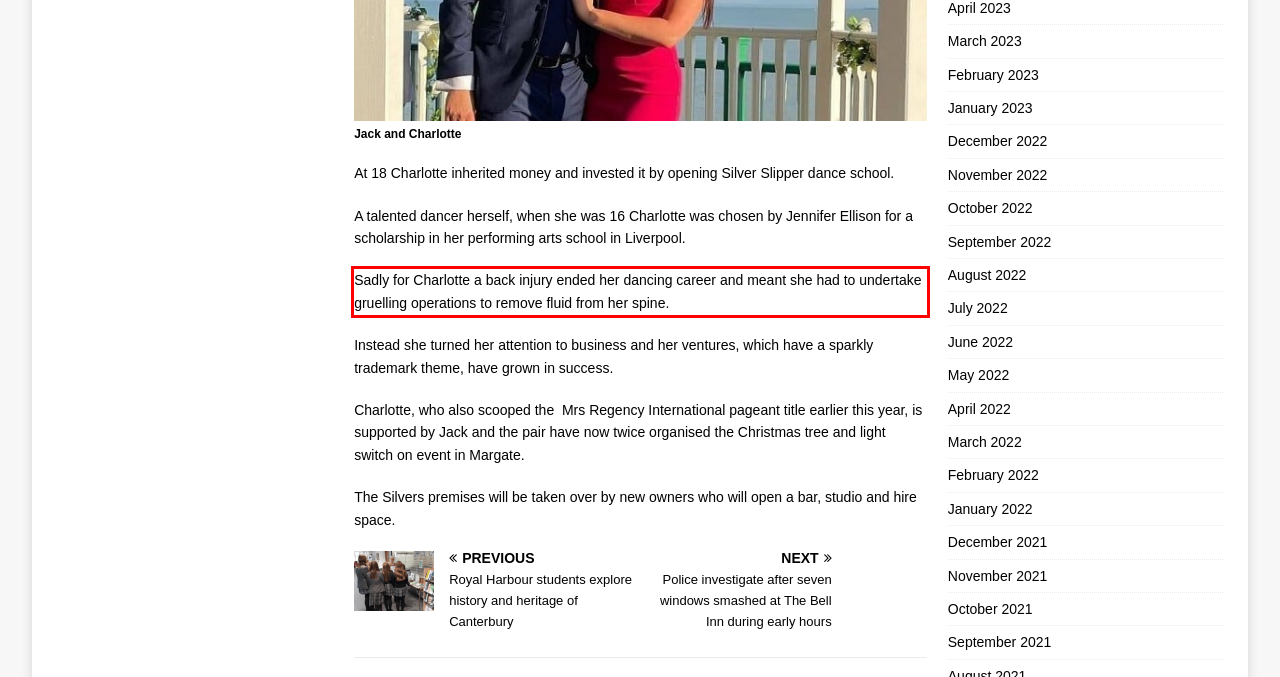Please perform OCR on the text within the red rectangle in the webpage screenshot and return the text content.

Sadly for Charlotte a back injury ended her dancing career and meant she had to undertake gruelling operations to remove fluid from her spine.